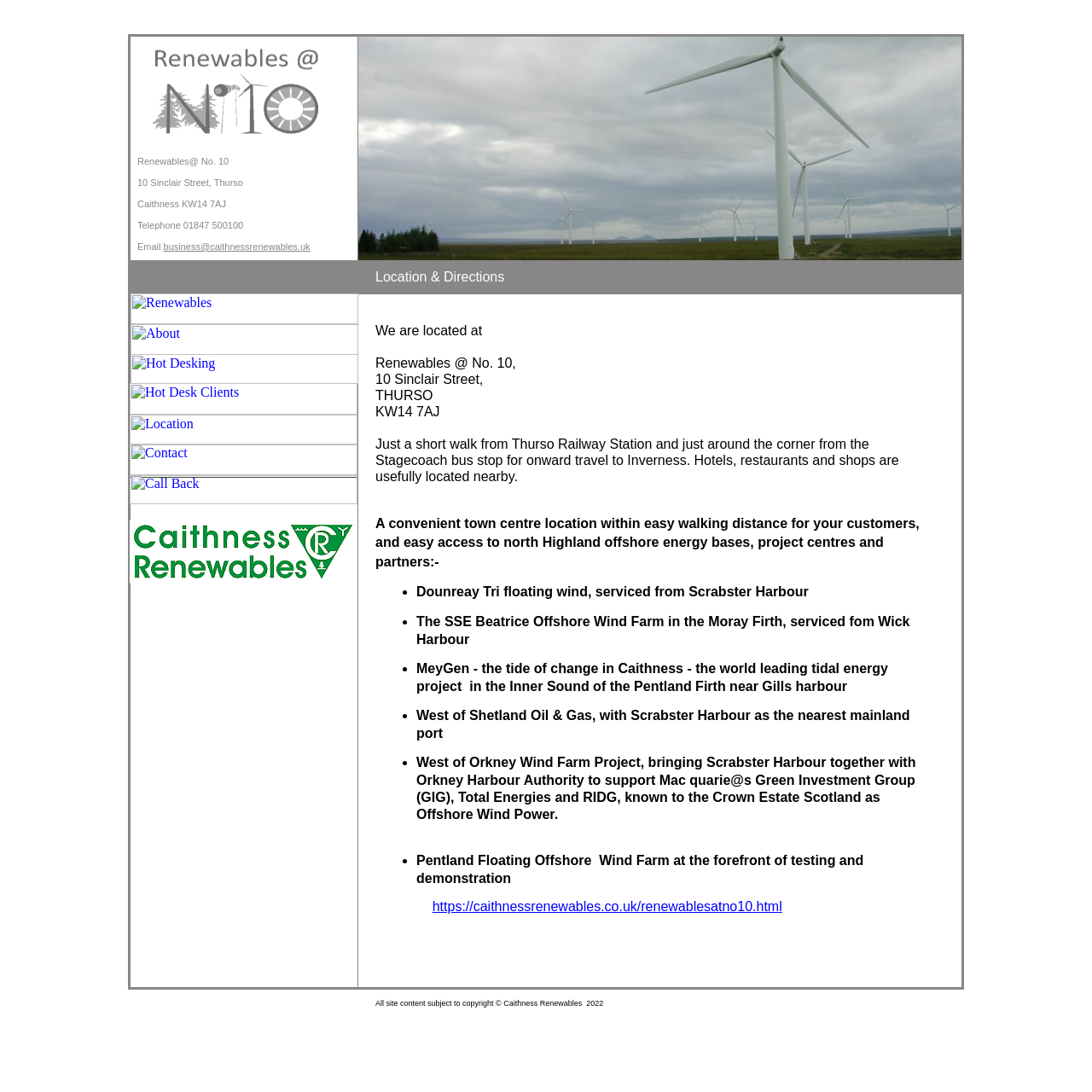Describe all the key features of the webpage in detail.

The webpage is about Thurso Business Facilities and Conference work environment in Caithness. At the top, there is an iframe and a static text "Location & Directions". Below that, there are five links with accompanying images: "Renewables", "About", "Welcome to our Services", "Hot Desking", "Location", "Contact", "Call Back", and "Hot Desk Clients". 

To the right of these links, there is a section with the title "We are located at" followed by the address "Renewables @ No. 10, 10 Sinclair Street, THURSO, KW14 7AJ". Below the address, there is a paragraph describing the convenient location of the business facility, which is close to Thurso Railway Station, Stagecoach bus stop, hotels, restaurants, and shops.

Further down, there is a list of nearby offshore energy bases, project centers, and partners, including Dounreay Tri floating wind, The SSE Beatrice Offshore Wind Farm, MeyGen, West of Shetland Oil & Gas, and West of Orkney Wind Farm Project. Each item in the list is preceded by a bullet point.

Below the list, there is a link to "https://caithnessrenewables.co.uk/" and a static text "For accurate driving directions and to view our location simply view us on Google Maps - Click Here". 

At the bottom of the page, there is a section with the business's contact information, including address, telephone number, and email. Finally, there is a copyright notice stating that all site content is subject to copyright © Caithness Renewables 2022.